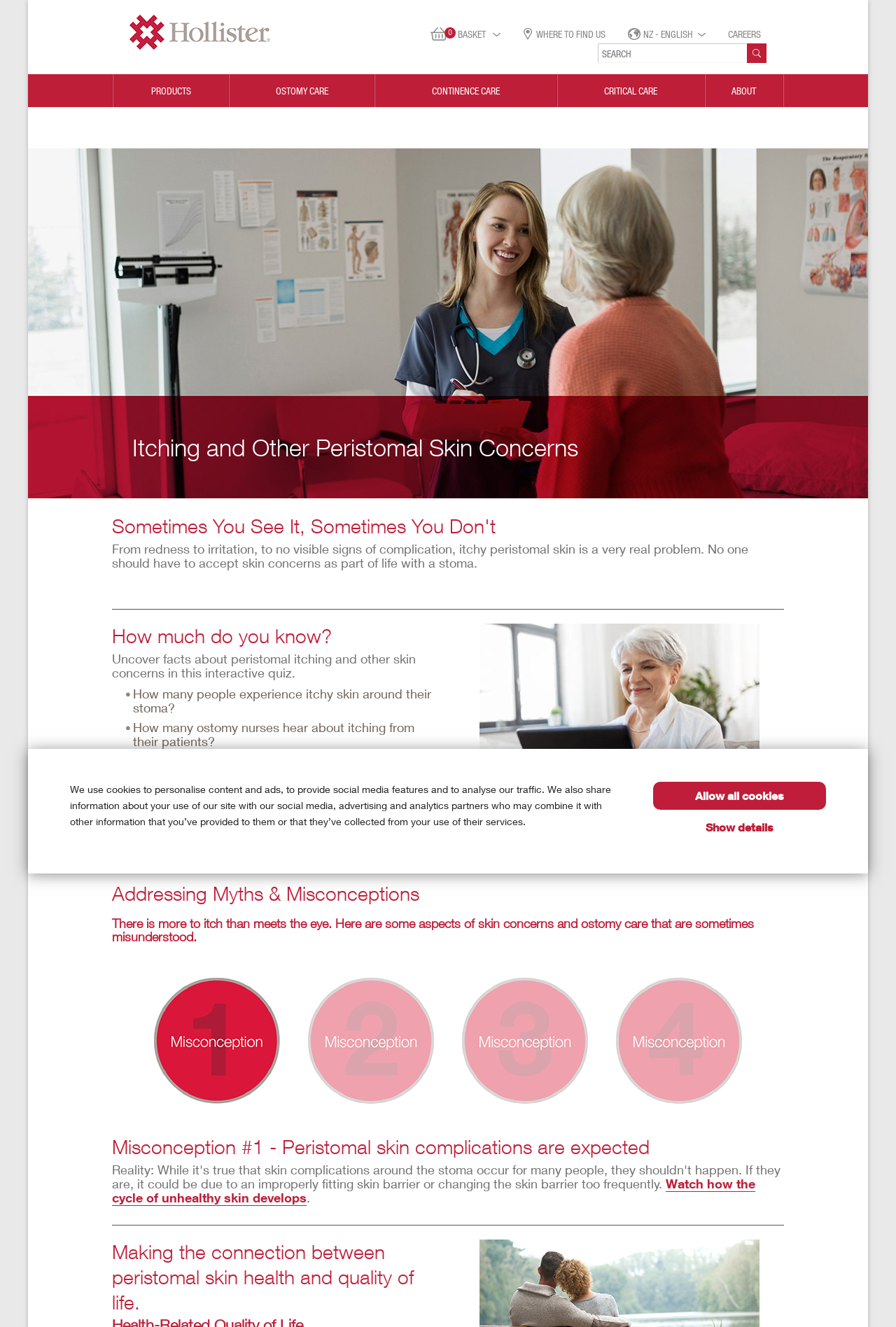How many links are there in the top navigation menu?
Using the information from the image, provide a comprehensive answer to the question.

I counted the links in the top navigation menu, and there are 5 links: '0 BASKET', 'WHERE TO FIND US', 'NZ - ENGLISH', 'CAREERS', and 'PRODUCTS'.